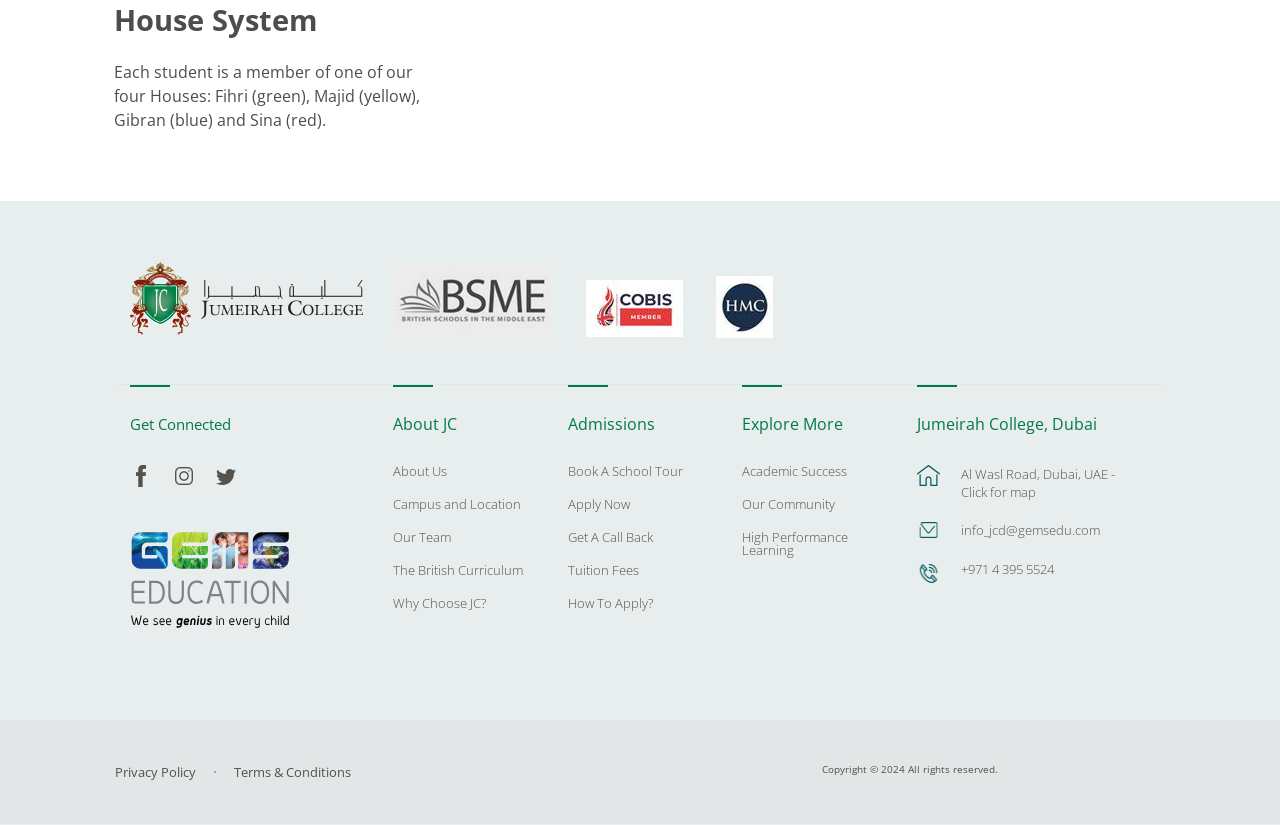Specify the bounding box coordinates of the area to click in order to follow the given instruction: "View the map."

[0.751, 0.564, 0.893, 0.631]